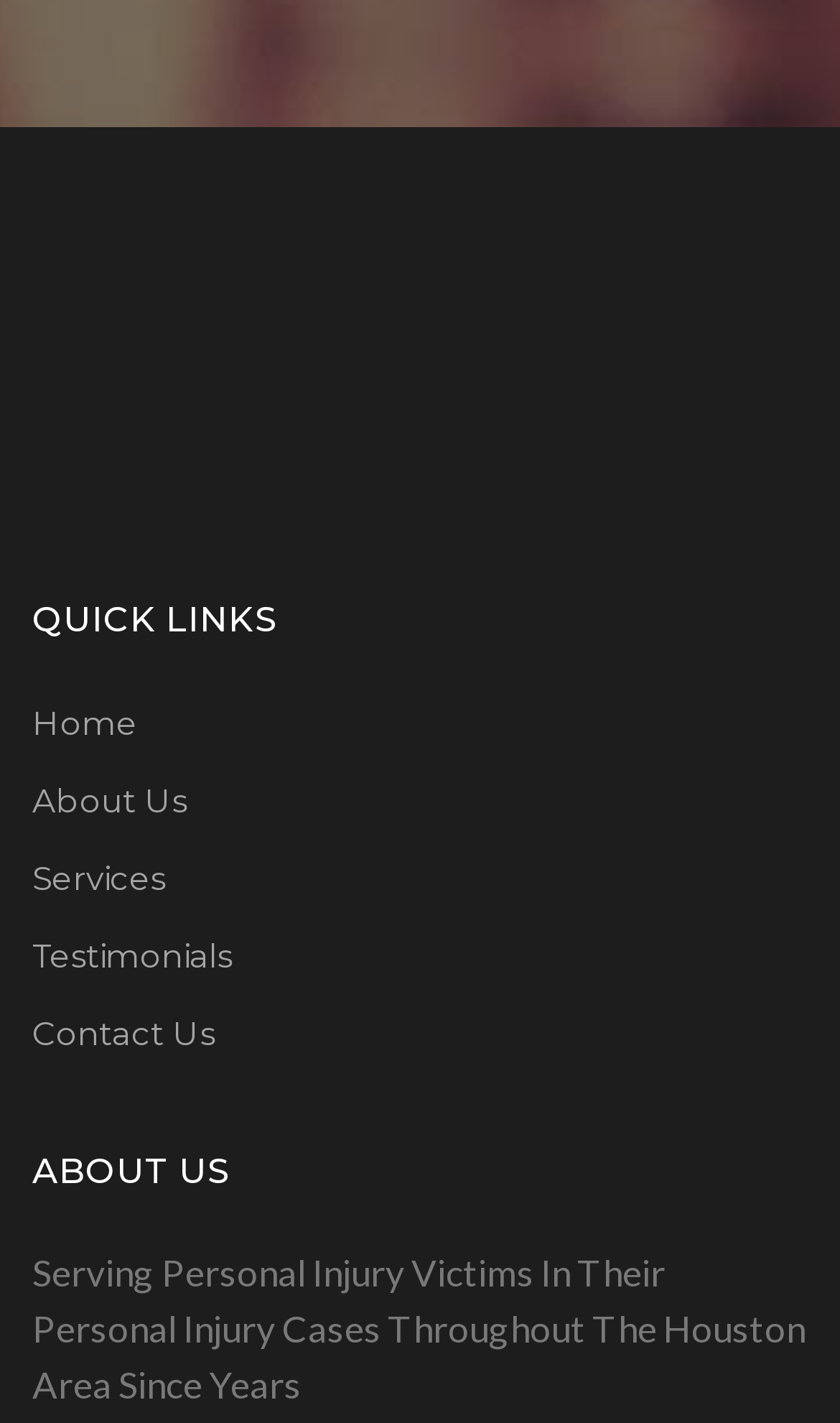Please answer the following question using a single word or phrase: 
What type of cases do they handle?

Personal Injury Cases